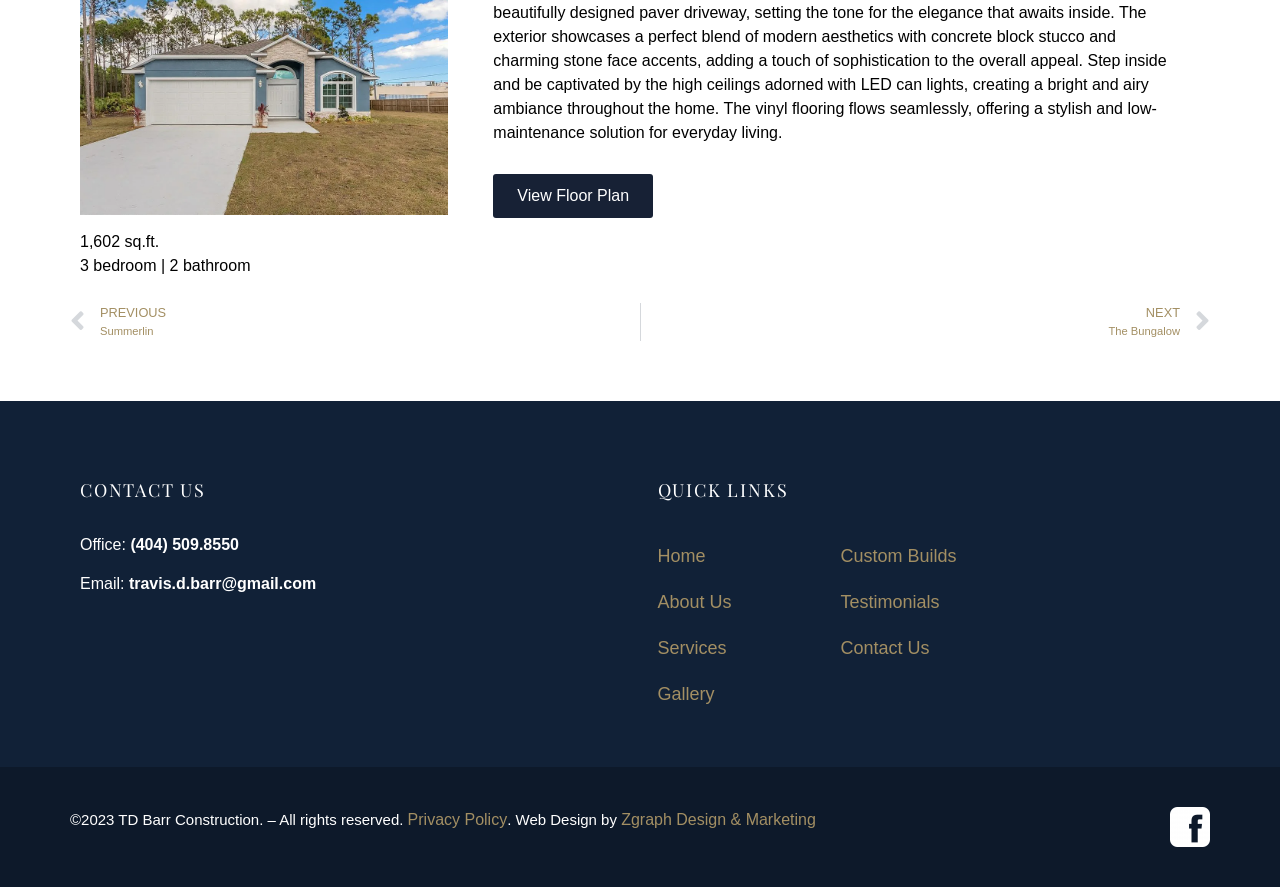Using the webpage screenshot, find the UI element described by PrevPreviousSummerlin. Provide the bounding box coordinates in the format (top-left x, top-left y, bottom-right x, bottom-right y), ensuring all values are floating point numbers between 0 and 1.

[0.055, 0.341, 0.5, 0.384]